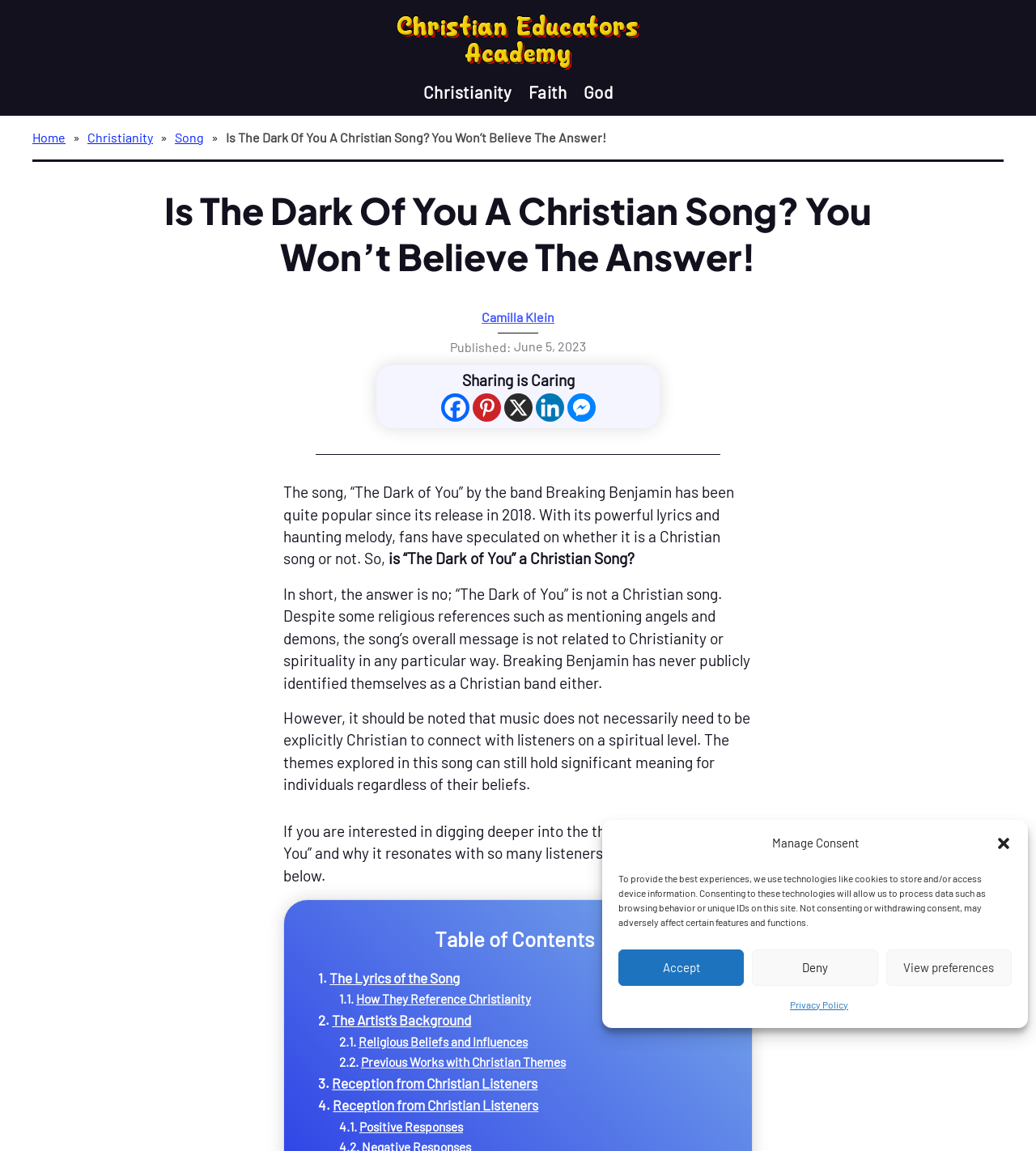Determine the bounding box coordinates (top-left x, top-left y, bottom-right x, bottom-right y) of the UI element described in the following text: Accept

[0.597, 0.825, 0.718, 0.856]